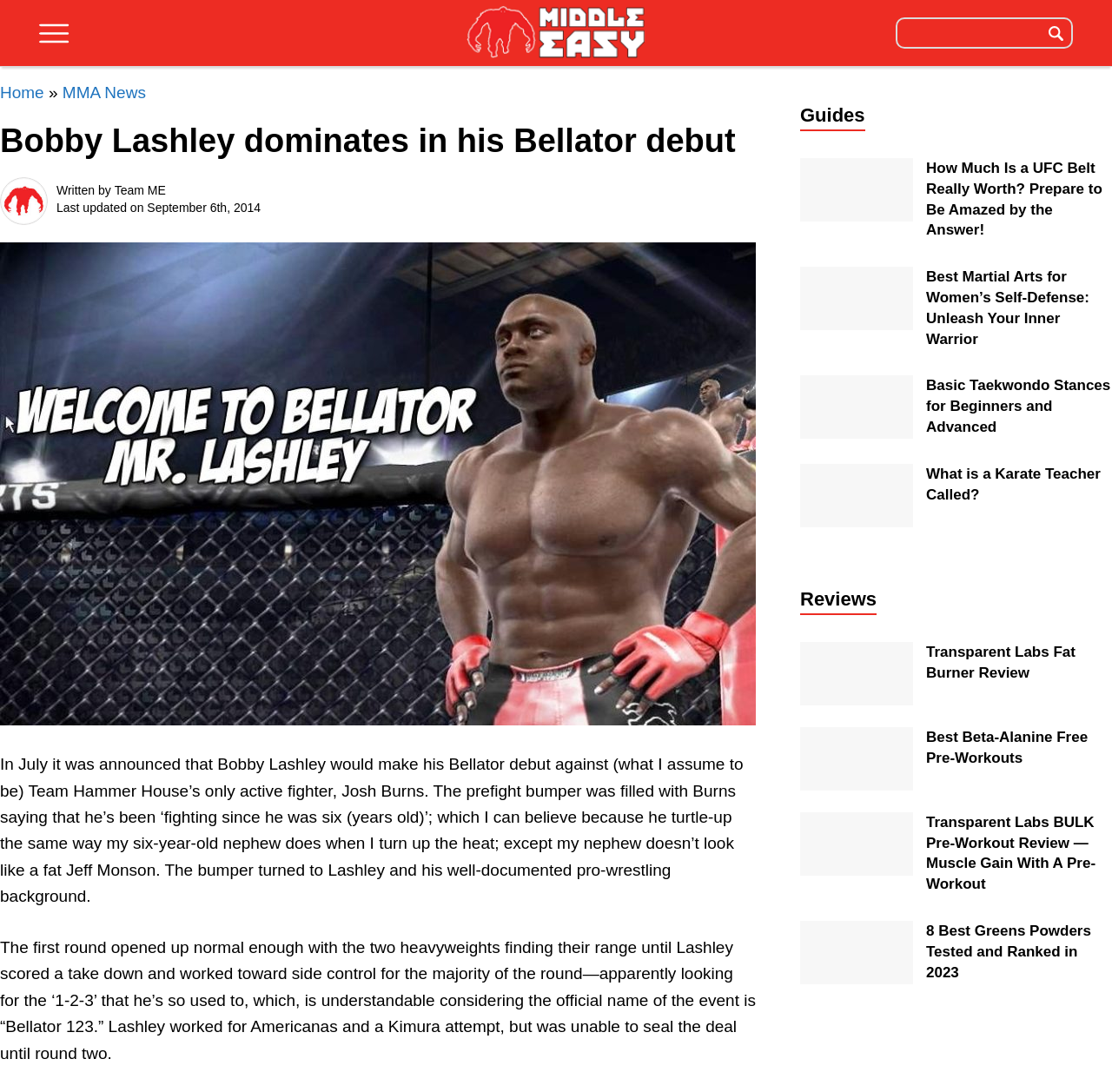Describe all the visual and textual components of the webpage comprehensively.

The webpage is about MMA news, specifically featuring an article about Bobby Lashley's Bellator debut. At the top, there is a logo image of "MiddleEasy" and a main menu button. On the right side, there is a search bar with a "GO" button. Below the logo, there are navigation links to "Home", "MMA News", and other sections.

The main article is titled "Bobby Lashley dominates in his Bellator debut" and has a figure with a caption below it. The article discusses Lashley's fight against Josh Burns, describing the pre-fight hype and the actual fight. The text is divided into two paragraphs, with the first one describing the pre-fight buildup and the second one detailing the fight itself.

On the right side of the page, there are several article previews under the headings "Guides", "Reviews", and others. Each preview has a link, an image, and a brief description. The guides section features articles about martial arts, such as "How Much UFC Belt Worth", "Best Martial Arts For Women", and "Taekwondo Stances". The reviews section has articles about fitness products, including "Transparent Labs Fat Burner Review" and "Best Beta Alanine Free Pre Workouts".